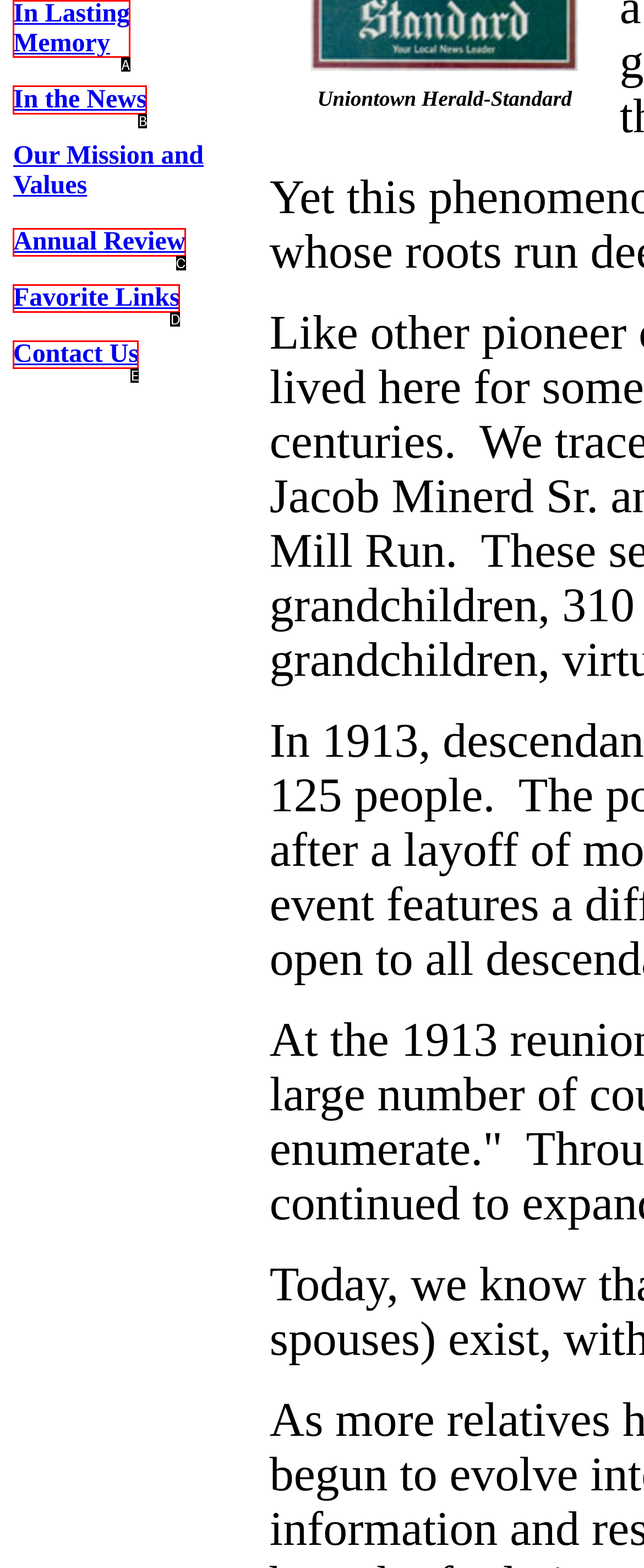Select the HTML element that best fits the description: Annual Review
Respond with the letter of the correct option from the choices given.

C